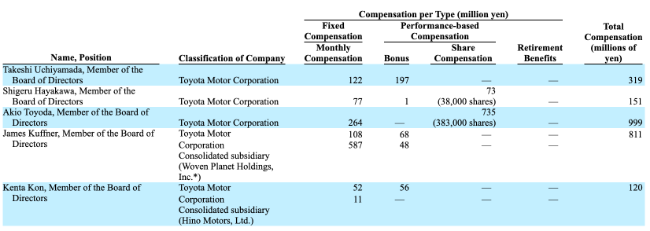Generate a detailed caption that encompasses all aspects of the image.

The image presents a detailed table showcasing the compensation information of various board members of Toyota Motor Corporation. It includes columns for names, positions, classifications of the company, and breakdowns of compensation types, such as fixed monthly compensation, bonuses, share compensation, and total compensation in millions of yen. Akio Toyoda, the member of the Board of Directors, is highlighted for his significant compensation of 999 million yen, comprising 264 million yen in fixed compensation and considerable performance-based share compensation. The table provides a comprehensive overview of executive pay within the company, illustrating the financial rewards associated with leadership roles at Toyota.